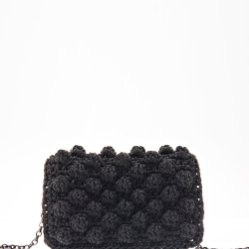Explain the details of the image comprehensively.

This image showcases a chic, hand-knitted clutch bag in a striking black color, crafted in the trendy "bubbles" style. The bag features a unique textured pattern that adds depth and interest, making it a stylish accessory for any outfit. It comes with a removable chain, enhancing its versatility as it can be carried as a shoulder bag or held as a clutch. Perfect for special occasions or a night out, this bag combines fashion with practicality. A great choice for those who appreciate contemporary design and artisanal craftsmanship.